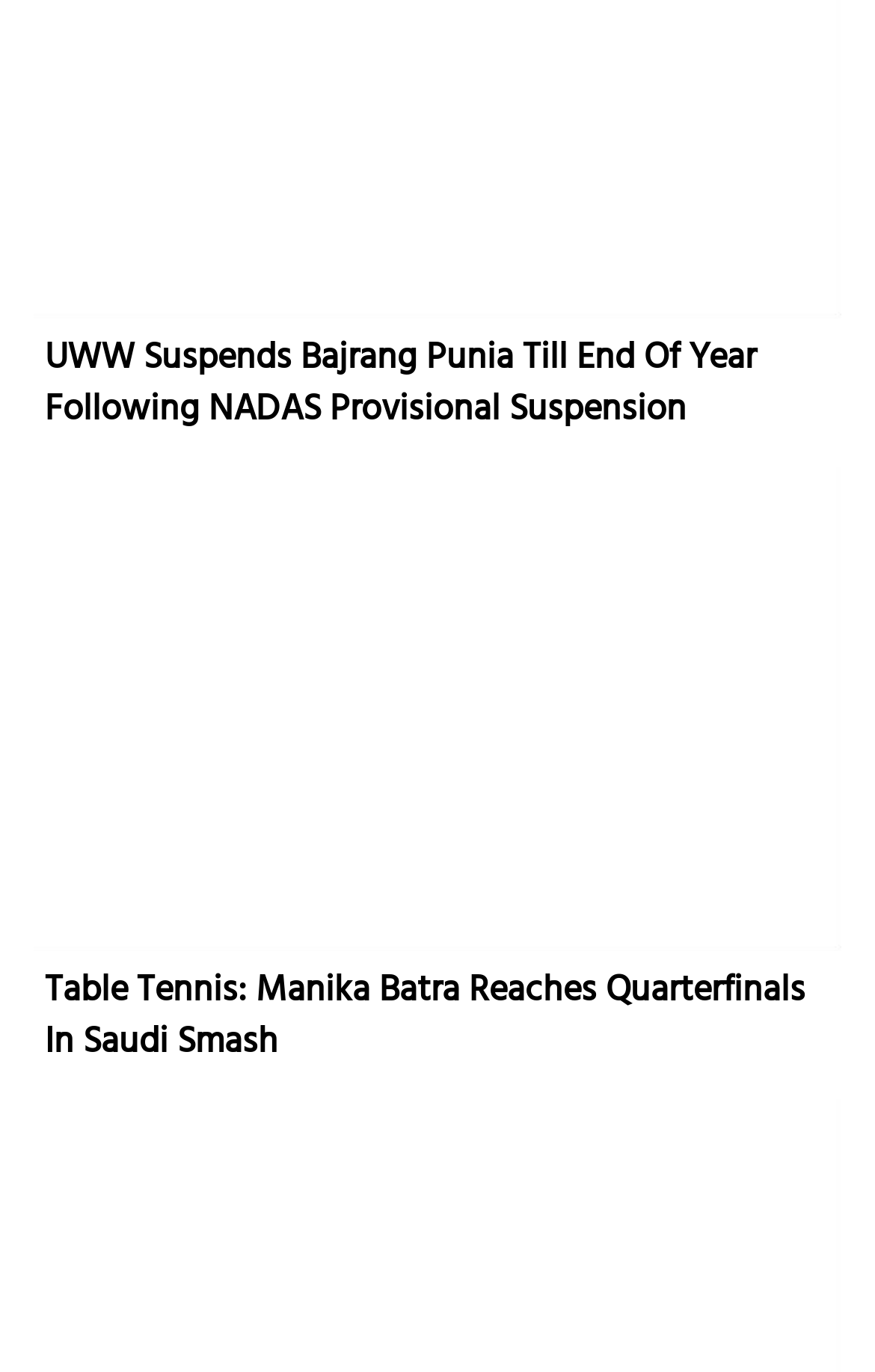Provide the bounding box coordinates for the UI element that is described by this text: "View All". The coordinates should be in the form of four float numbers between 0 and 1: [left, top, right, bottom].

[0.826, 0.113, 0.962, 0.154]